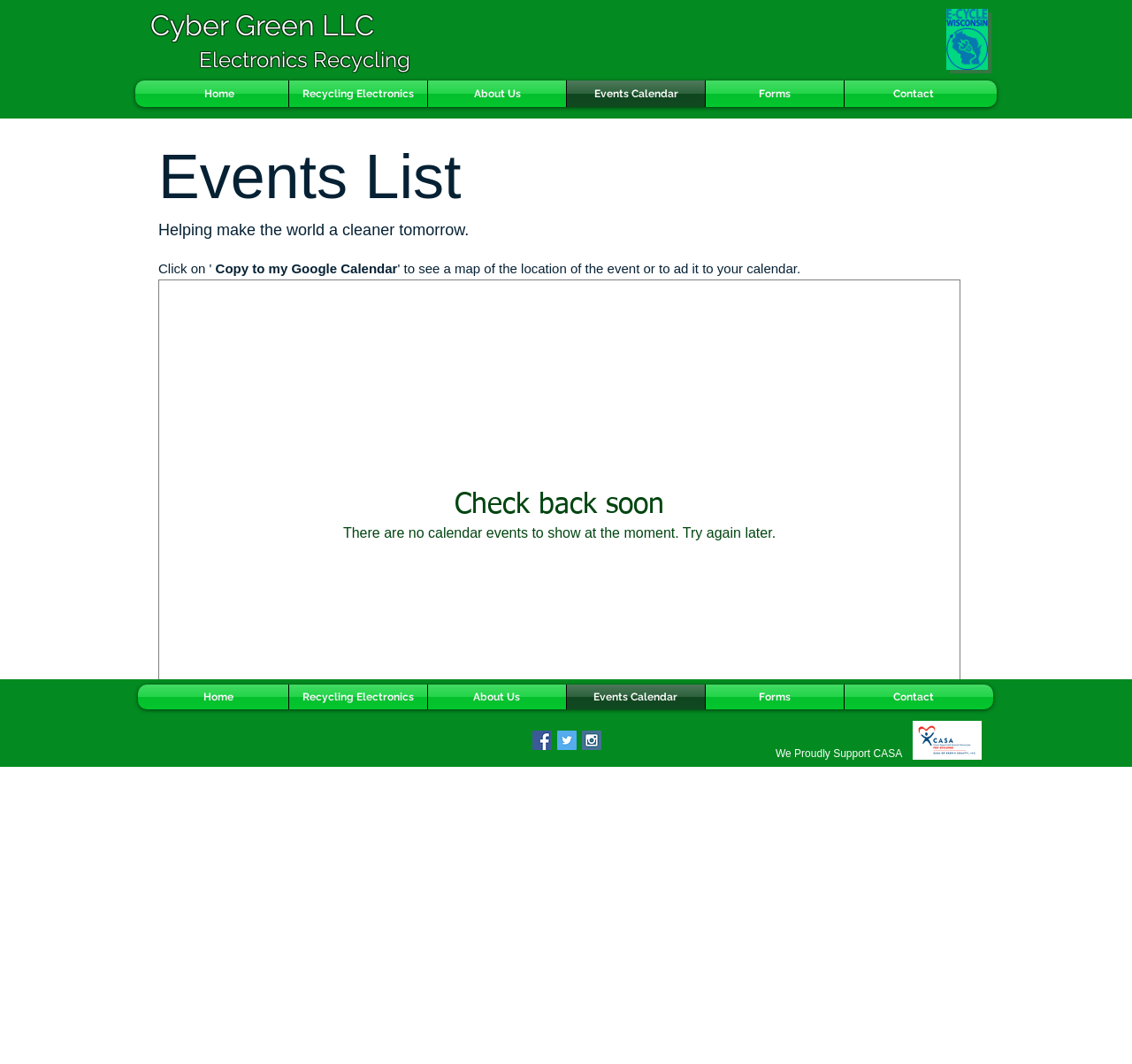Determine the heading of the webpage and extract its text content.

Cyber Green LLC